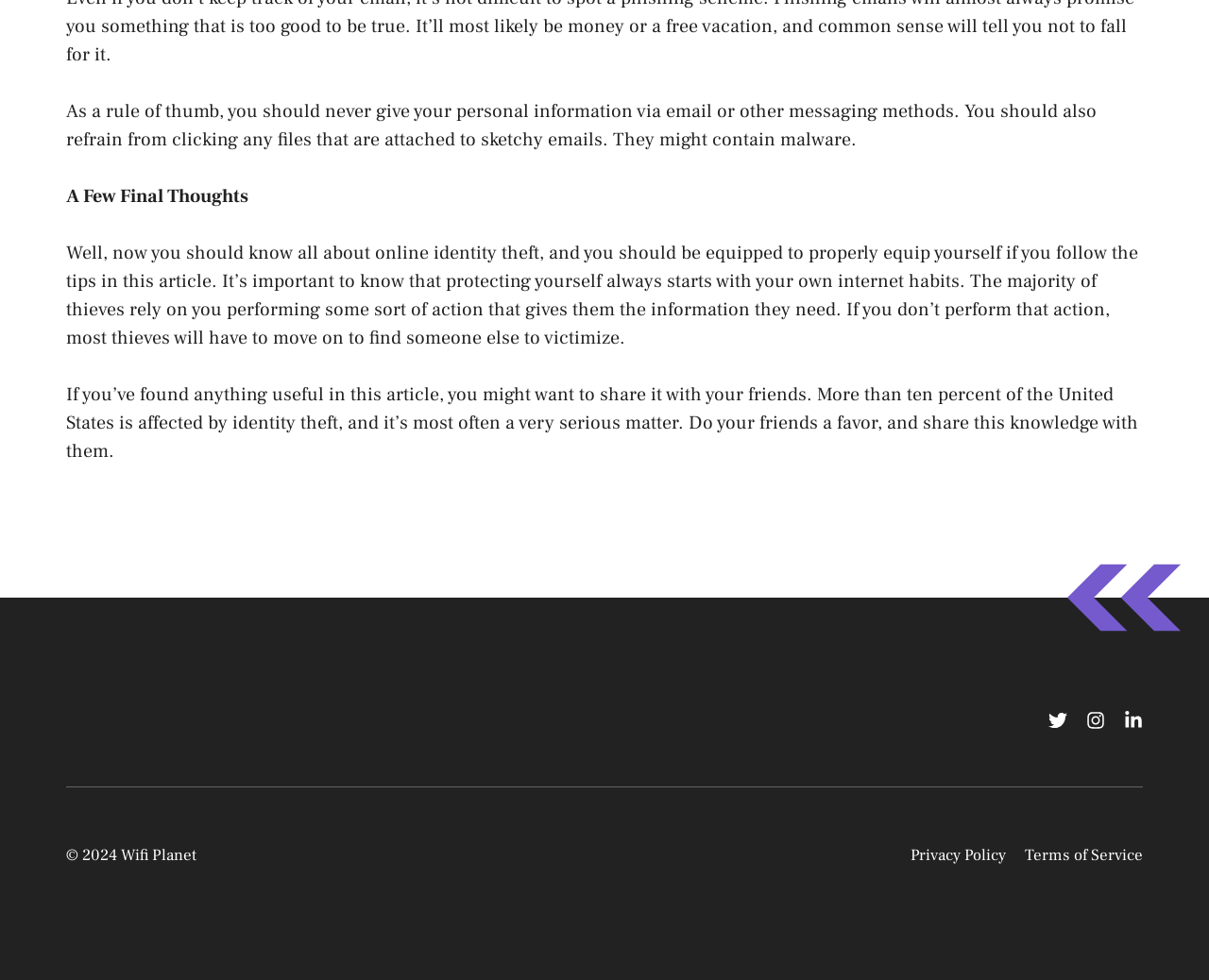Reply to the question with a single word or phrase:
What is the main topic of this article?

online identity theft